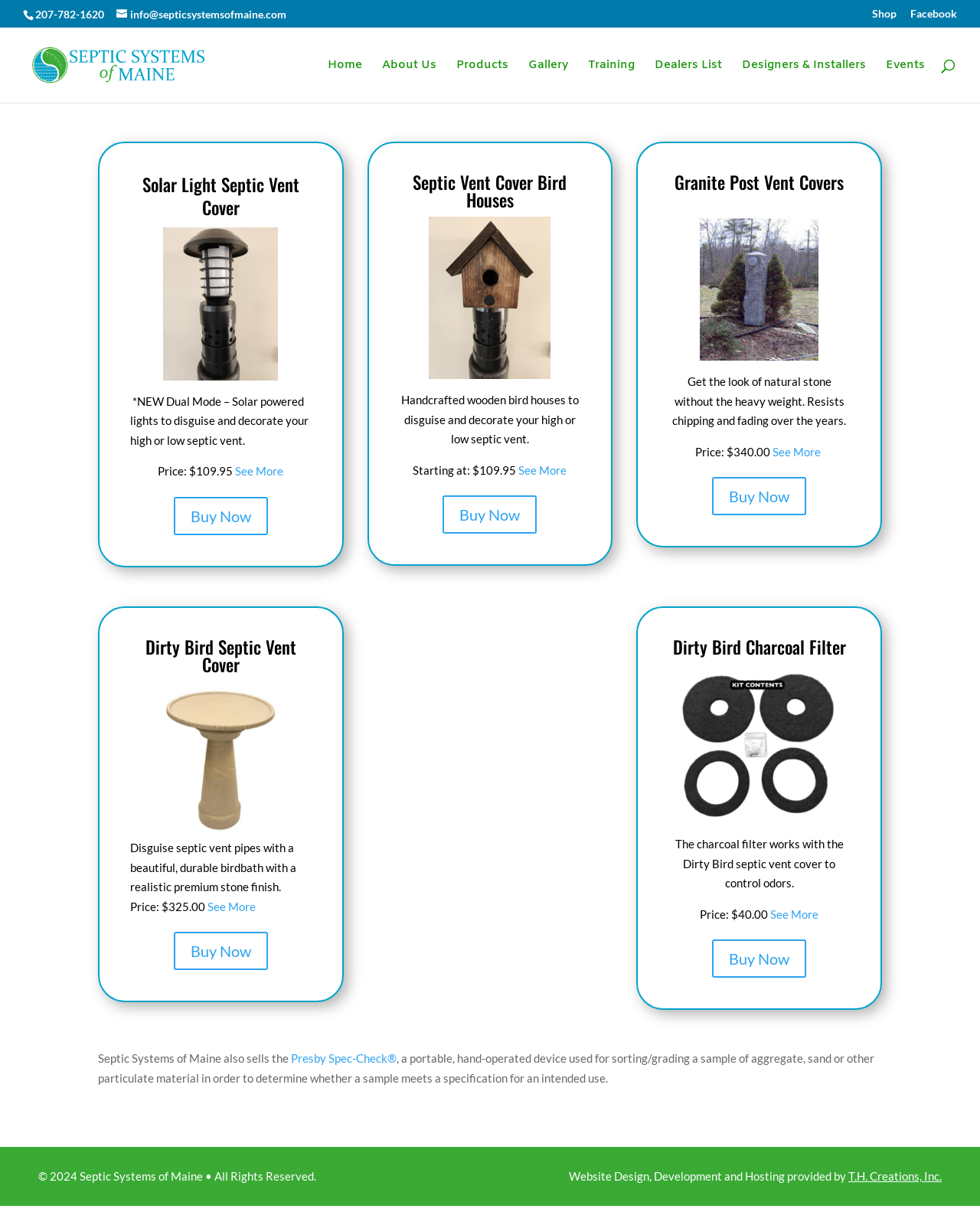What is the purpose of the Dirty Bird Charcoal Filter?
From the details in the image, provide a complete and detailed answer to the question.

The purpose of the Dirty Bird Charcoal Filter is mentioned in the product description, which states that it works with the Dirty Bird septic vent cover to control odors.